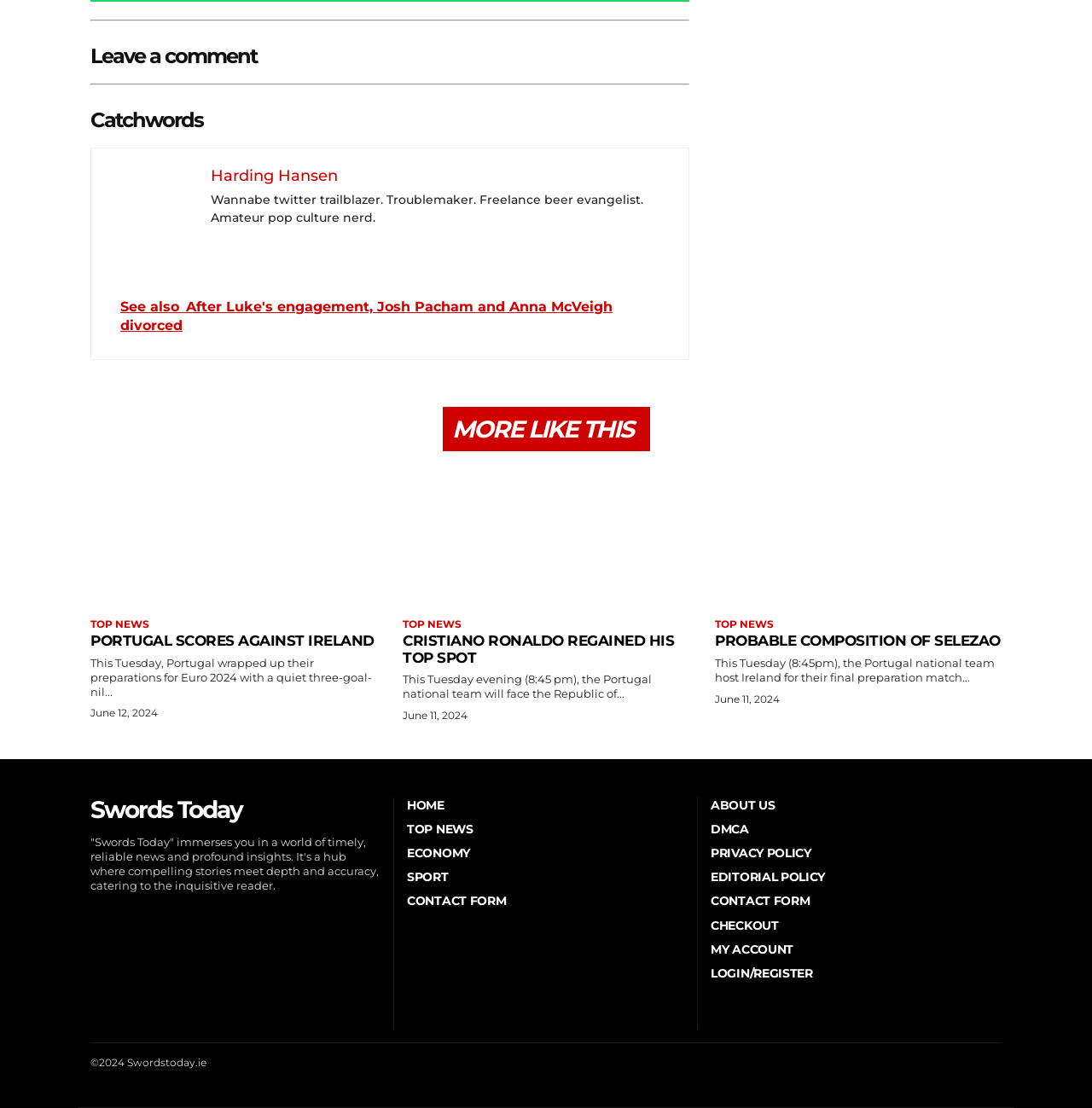Specify the bounding box coordinates (top-left x, top-left y, bottom-right x, bottom-right y) of the UI element in the screenshot that matches this description: Sport

[0.373, 0.785, 0.627, 0.799]